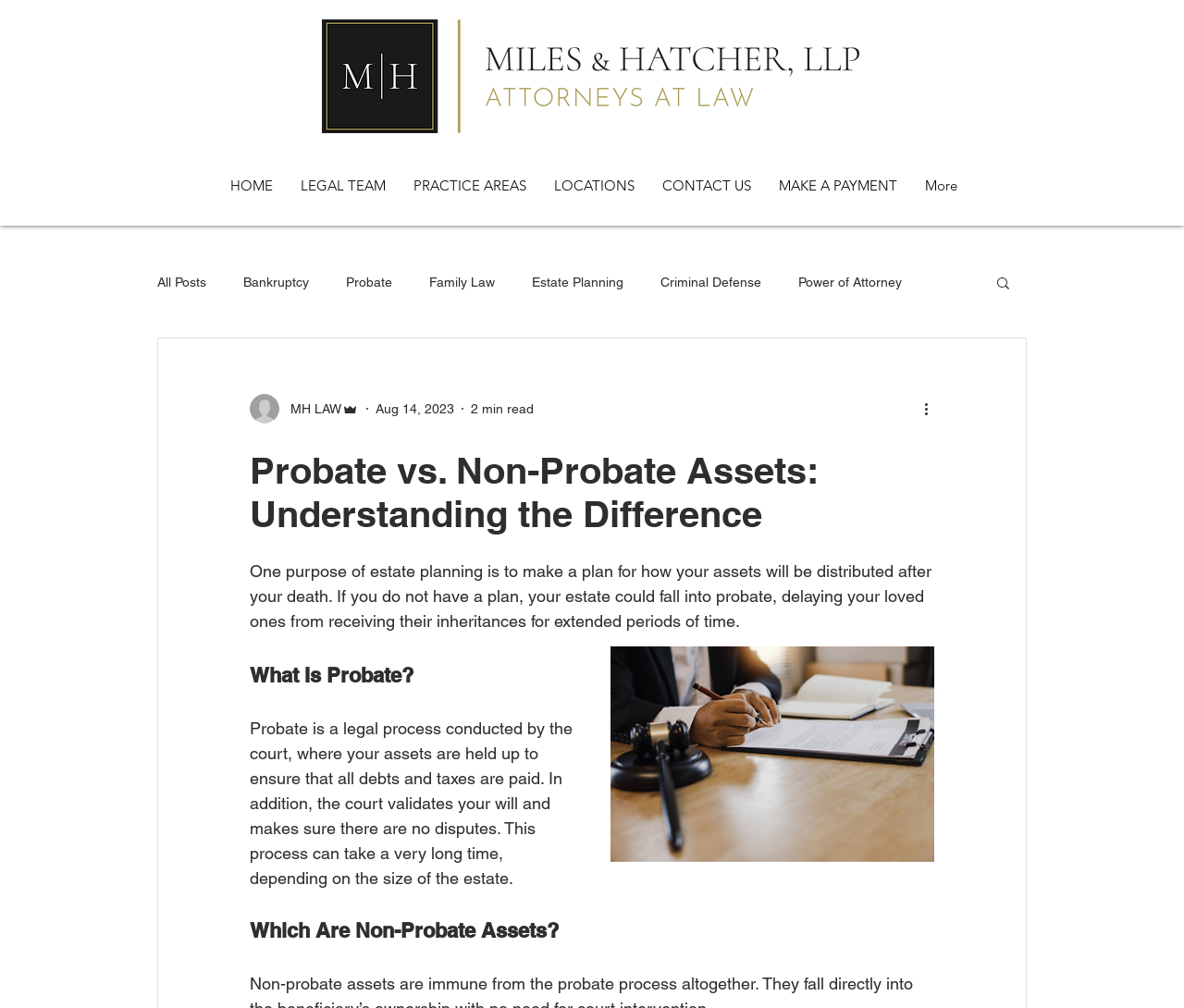Identify the bounding box coordinates of the area that should be clicked in order to complete the given instruction: "Search for a topic". The bounding box coordinates should be four float numbers between 0 and 1, i.e., [left, top, right, bottom].

[0.84, 0.272, 0.855, 0.292]